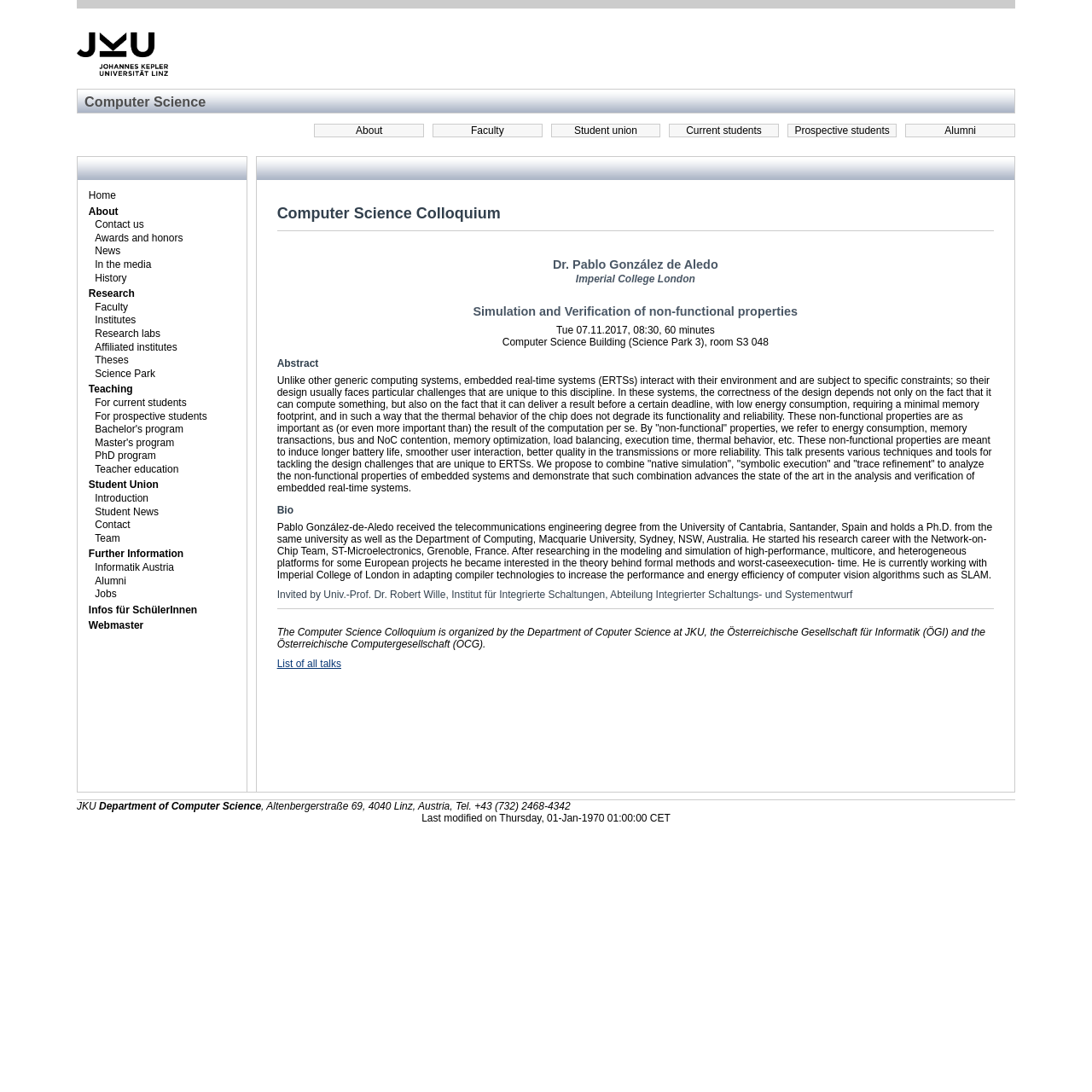What is the location of the colloquium?
Your answer should be a single word or phrase derived from the screenshot.

Computer Science Building (Science Park 3), room S3 048